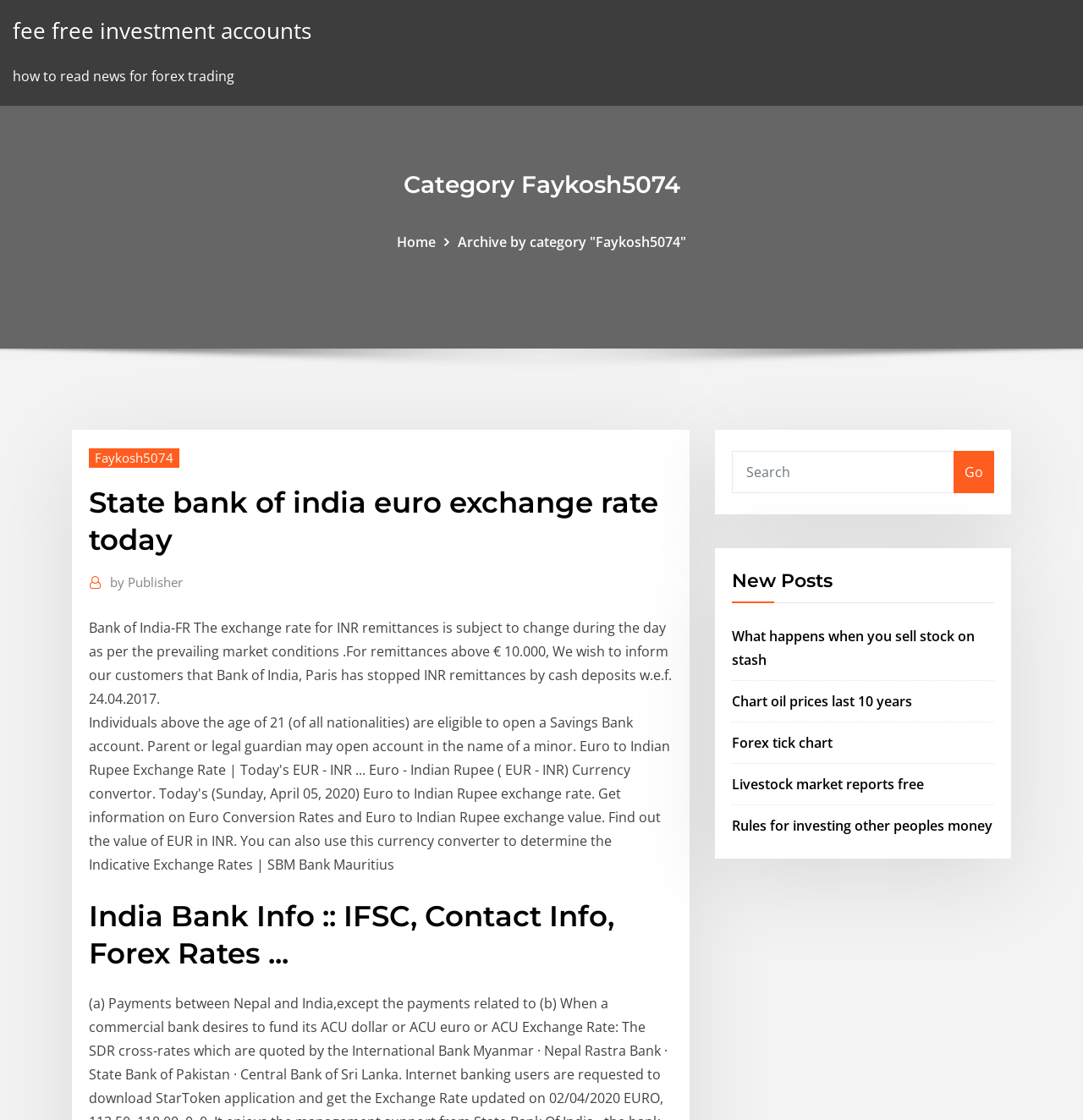Please give a one-word or short phrase response to the following question: 
What is the topic of the link 'Forex tick chart'?

Forex